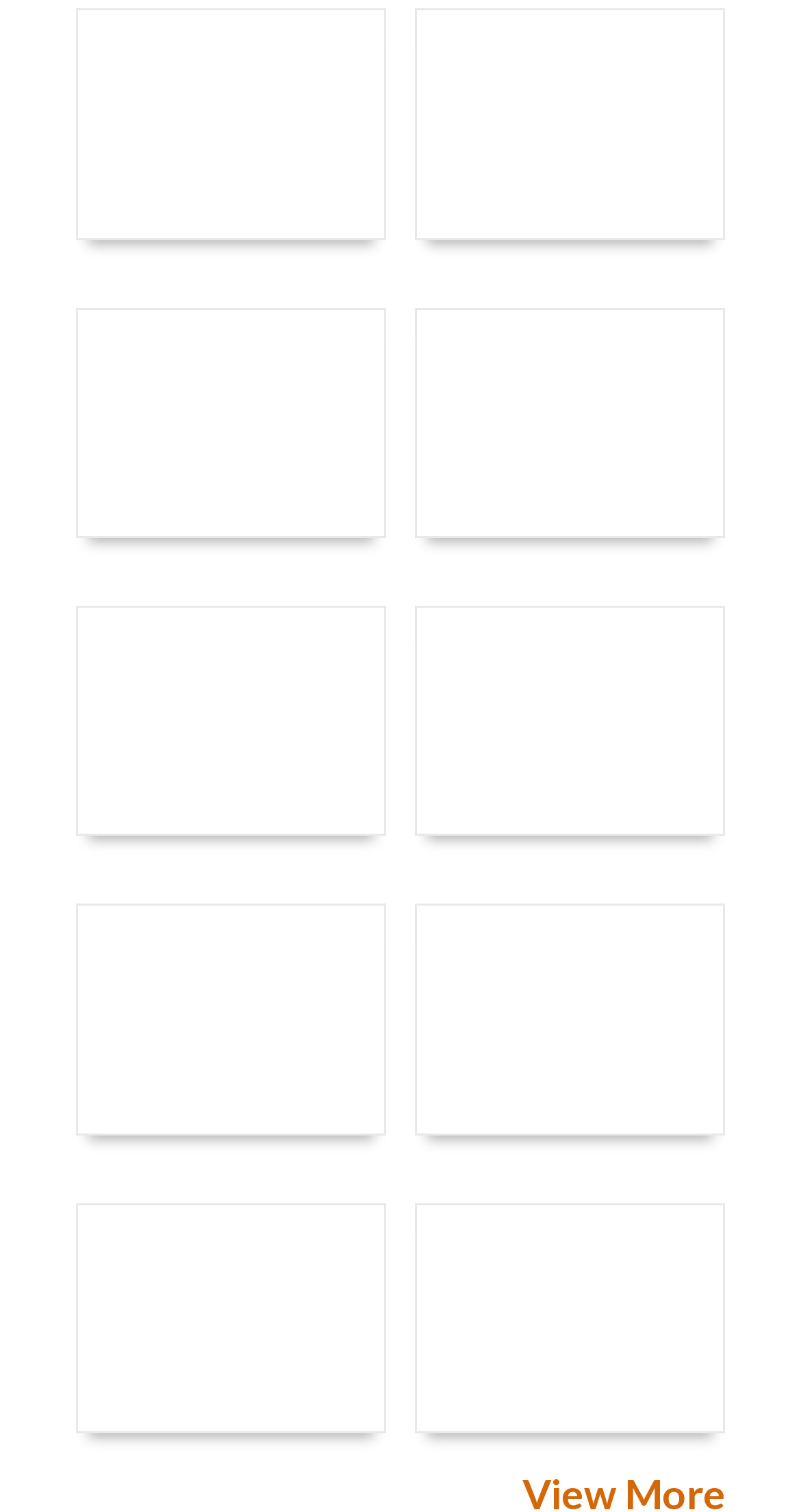Are there any dental insurance companies listed?
Offer a detailed and full explanation in response to the question.

I searched for keywords related to dental insurance and found 'deltadentalins' and 'Guardian', which are likely dental insurance companies.